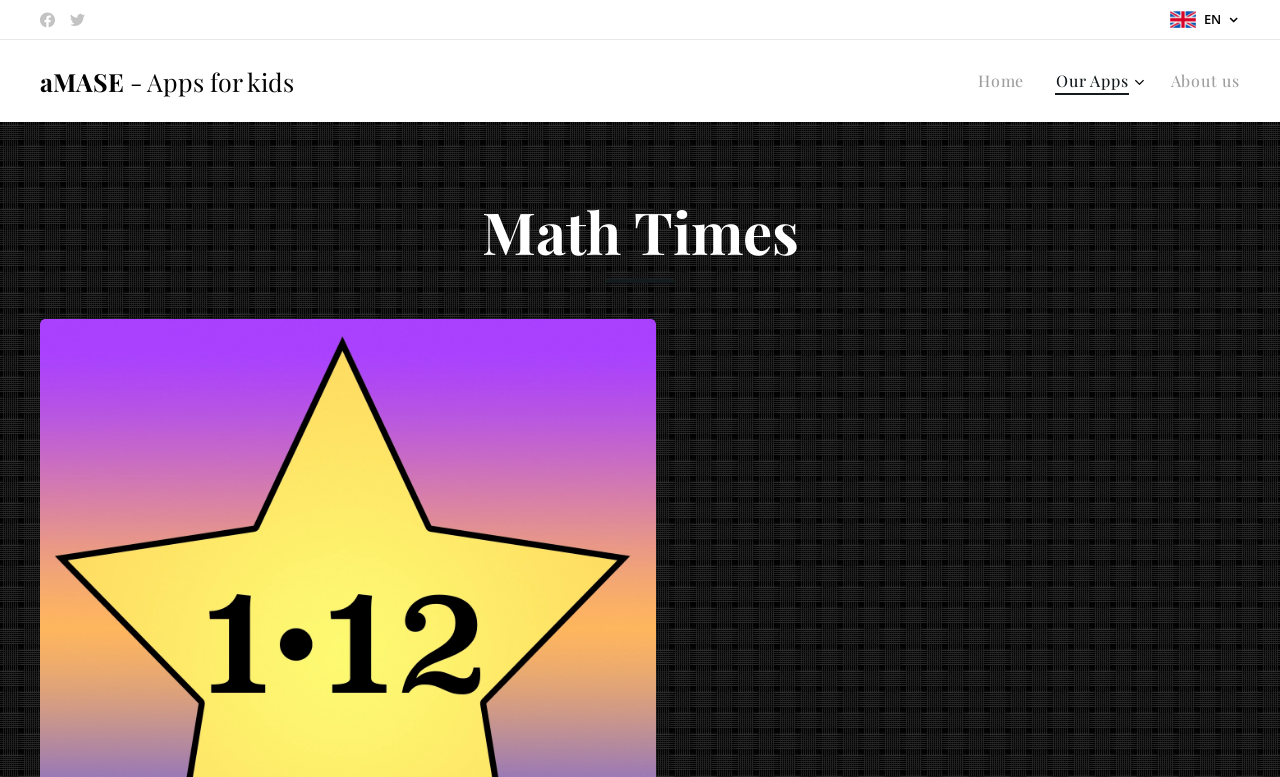What is the purpose of the webpage?
Kindly give a detailed and elaborate answer to the question.

I inferred the purpose of the webpage by looking at the layout and content, and found that the webpage is designed for practicing and automating multiplication tables, which is an important math skill.